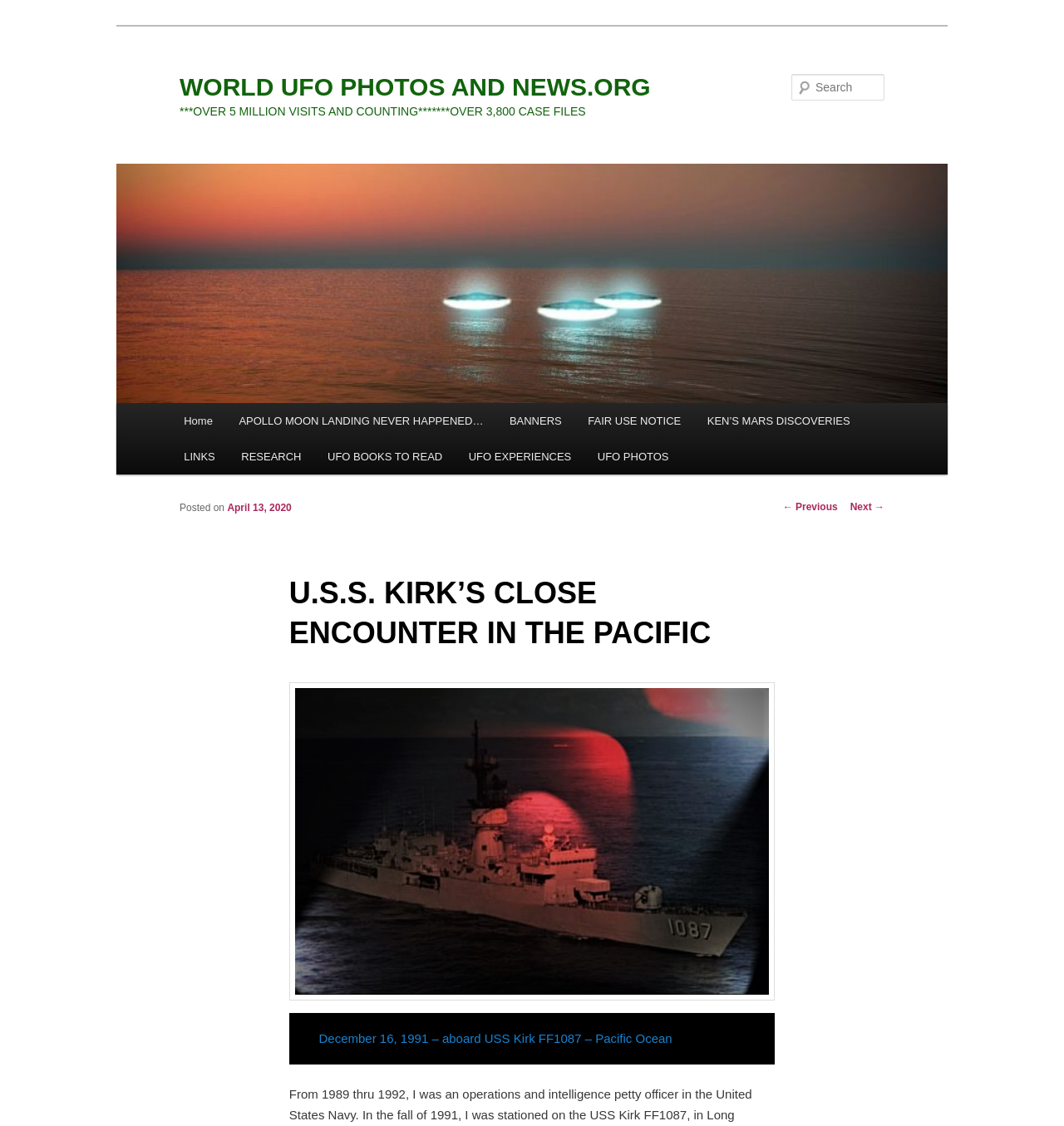What is the main topic of the webpage?
Answer the question with a single word or phrase by looking at the picture.

U.S.S. KIRK’S CLOSE ENCOUNTER IN THE PACIFIC